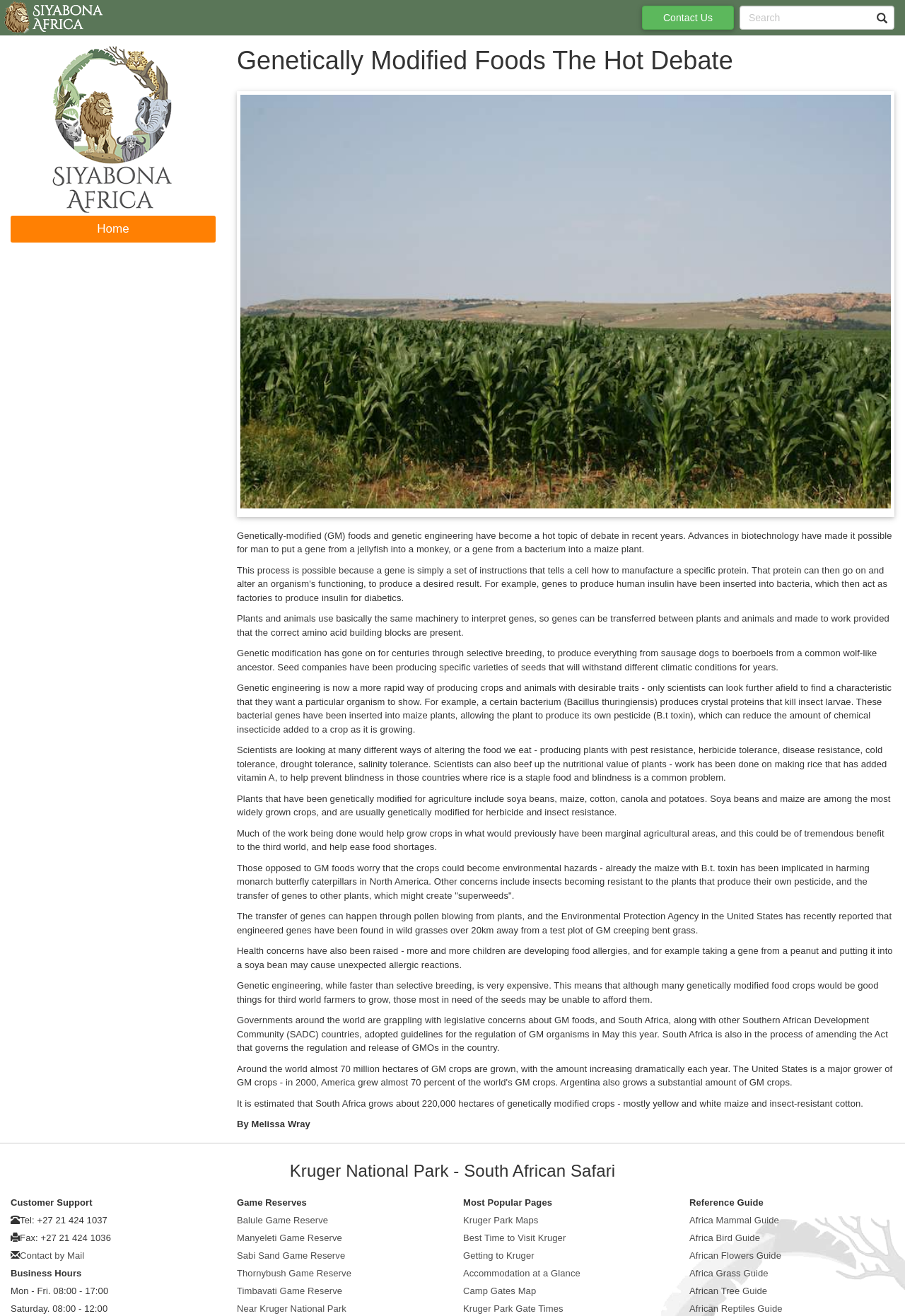Analyze and describe the webpage in a detailed narrative.

The webpage is an online news publication focused on genetically modified foods, with the title "Genetically Modified Foods - The Hot Debate" prominently displayed at the top. Below the title, there is an image related to the topic. 

The webpage has a navigation menu at the top, with links to "Home", "Contact Us", and a search box. On the top-left corner, there is a logo of Kruger Park Times, which is also a link to the website's homepage. 

The main content of the webpage is a lengthy article discussing genetically modified foods, their benefits, and concerns. The article is divided into several paragraphs, each exploring a different aspect of genetically modified foods, such as their history, how they are produced, and their potential impact on the environment and human health. 

At the bottom of the webpage, there are several sections providing additional information and resources. These include customer support details, business hours, and links to game reserves near Kruger National Park. There are also sections titled "Most Popular Pages" and "Reference Guide", which provide links to other relevant articles and guides on the website.